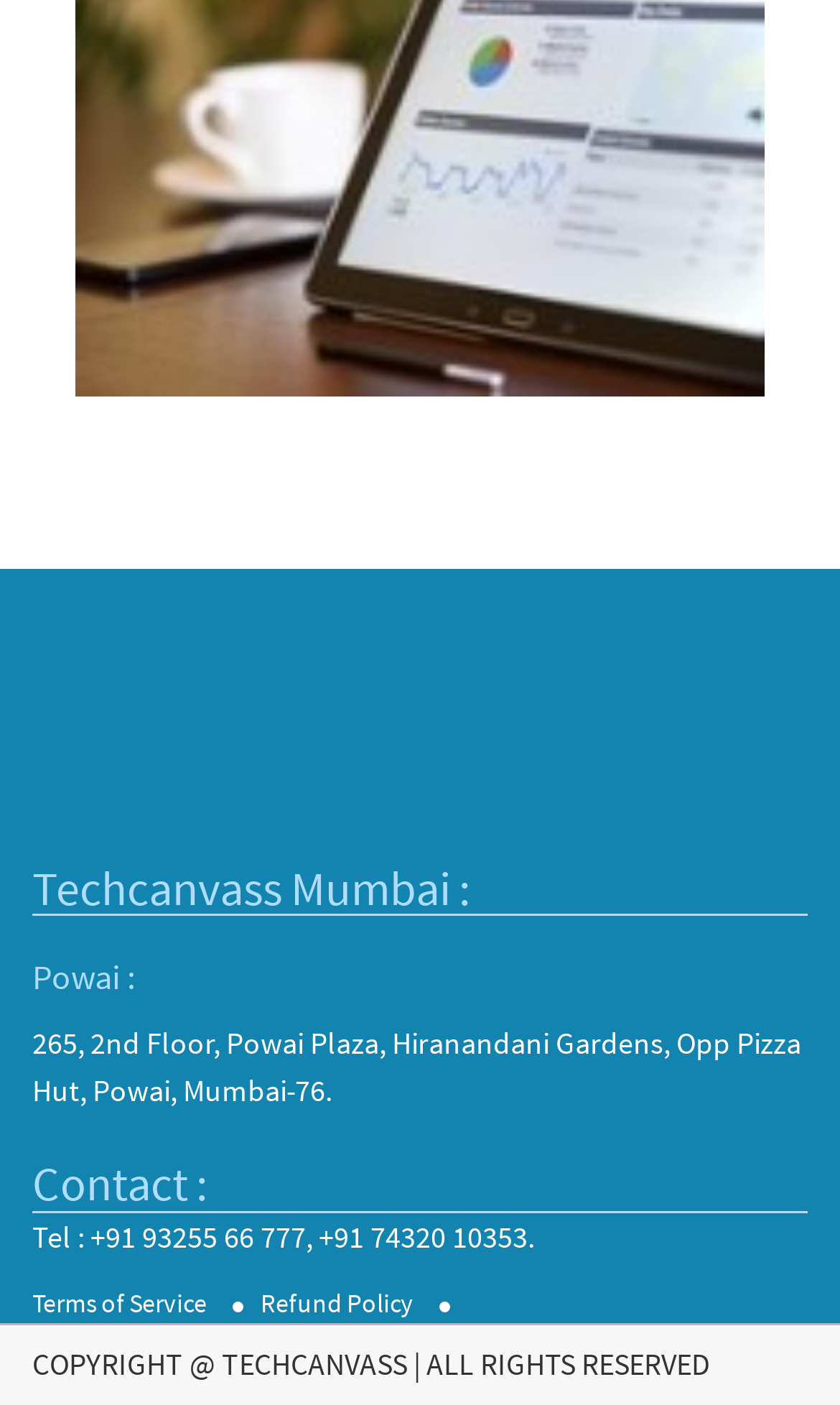Reply to the question below using a single word or brief phrase:
What is the phone number to contact Techcanvass?

+91 93255 66 777